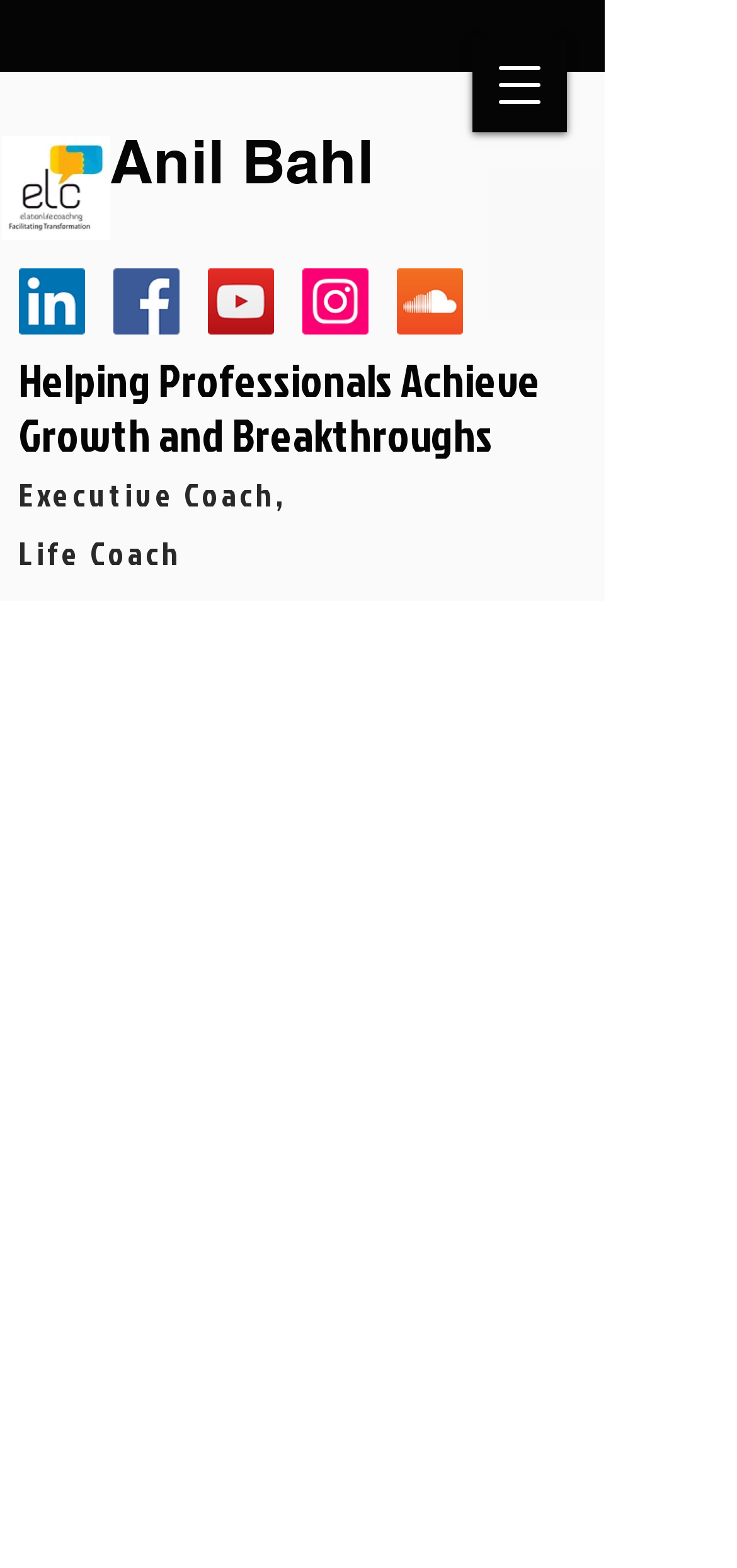Determine the coordinates of the bounding box for the clickable area needed to execute this instruction: "Learn more about ABOUT US".

[0.051, 0.773, 0.703, 0.809]